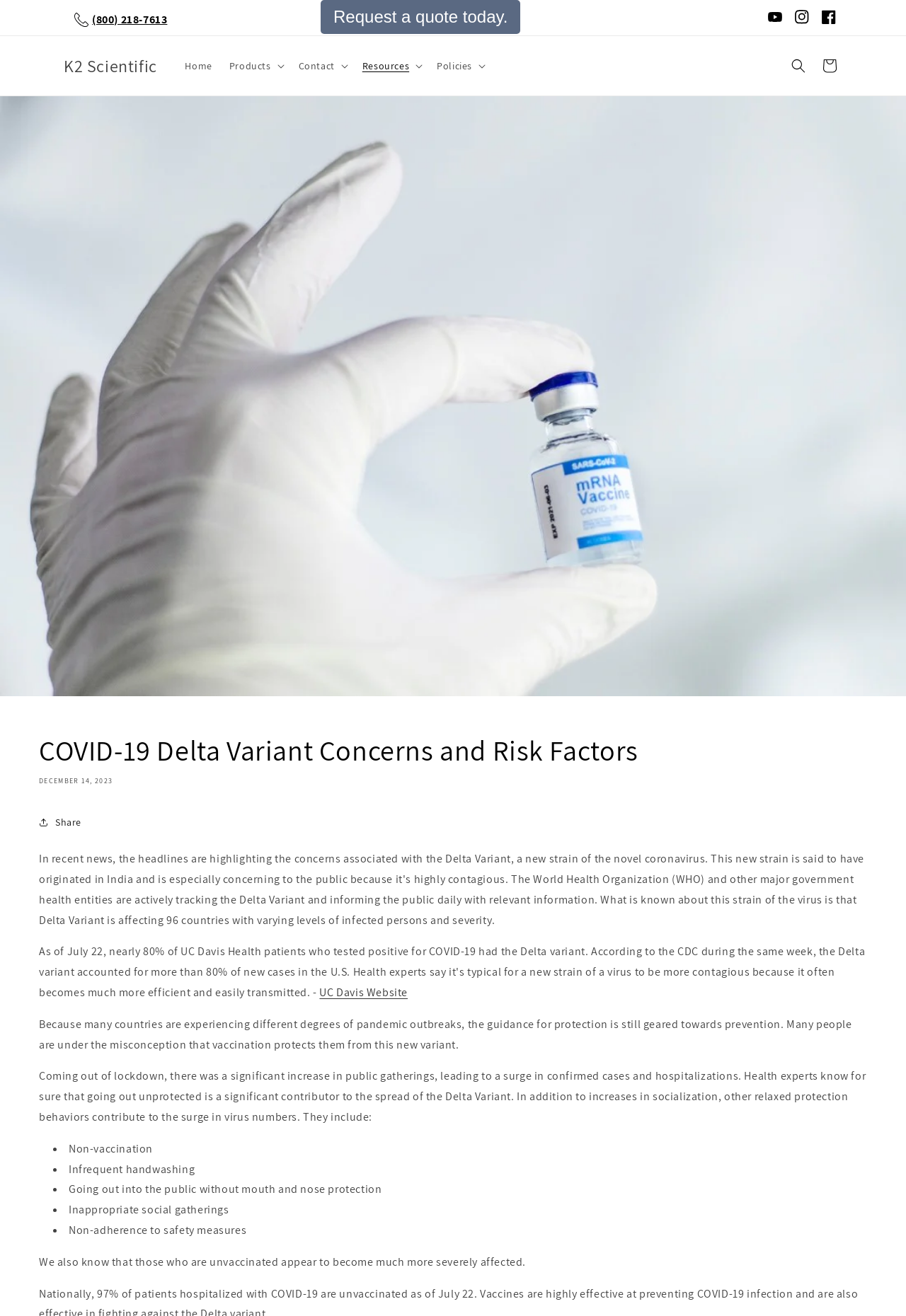Identify the bounding box coordinates of the area that should be clicked in order to complete the given instruction: "Search for something". The bounding box coordinates should be four float numbers between 0 and 1, i.e., [left, top, right, bottom].

[0.864, 0.038, 0.898, 0.062]